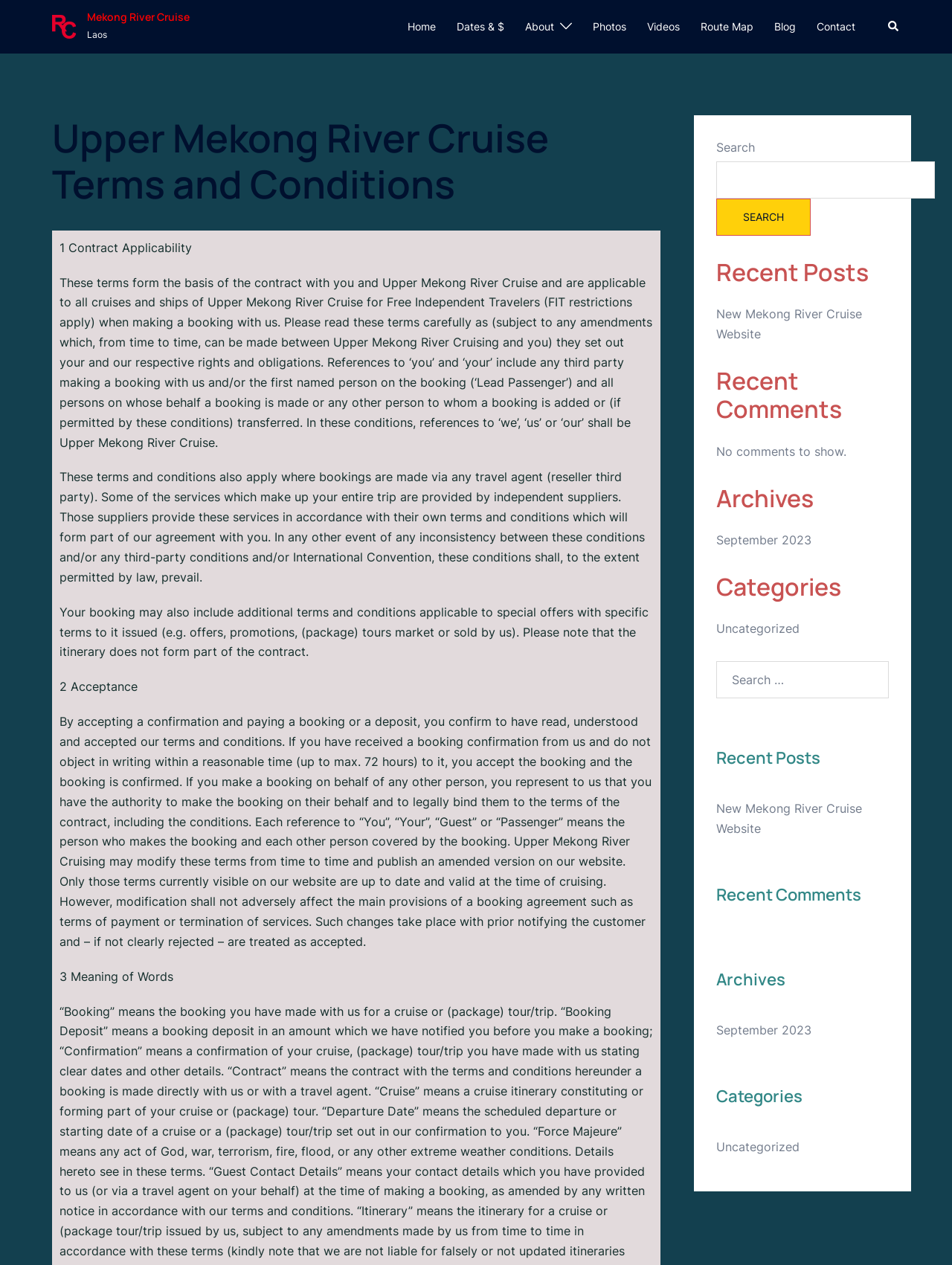Using the provided element description "New Mekong River Cruise Website", determine the bounding box coordinates of the UI element.

[0.752, 0.633, 0.905, 0.661]